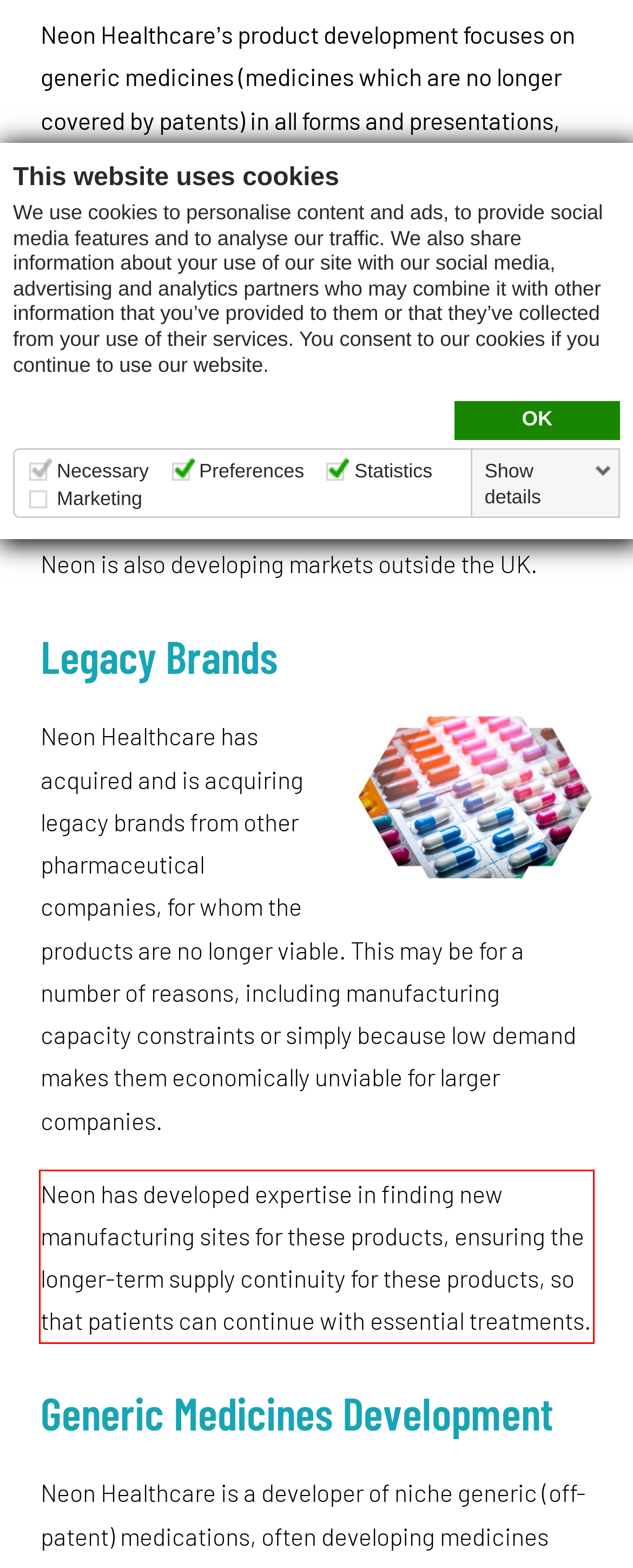Please perform OCR on the text within the red rectangle in the webpage screenshot and return the text content.

Neon has developed expertise in finding new manufacturing sites for these products, ensuring the longer-term supply continuity for these products, so that patients can continue with essential treatments.